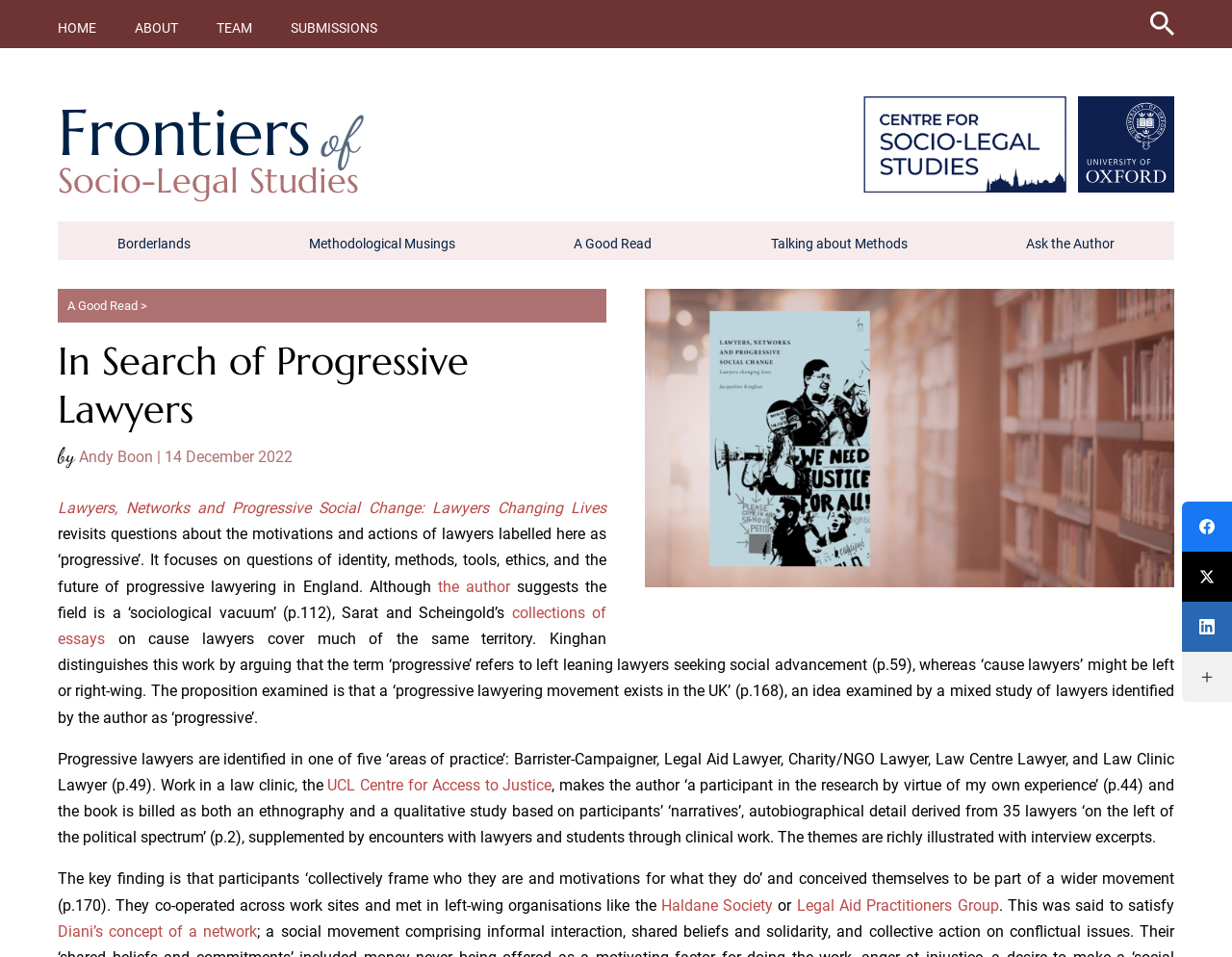Identify the bounding box coordinates for the element you need to click to achieve the following task: "Read the book review of Lawyers, Networks and Progressive Social Change". Provide the bounding box coordinates as four float numbers between 0 and 1, in the form [left, top, right, bottom].

[0.047, 0.521, 0.492, 0.54]